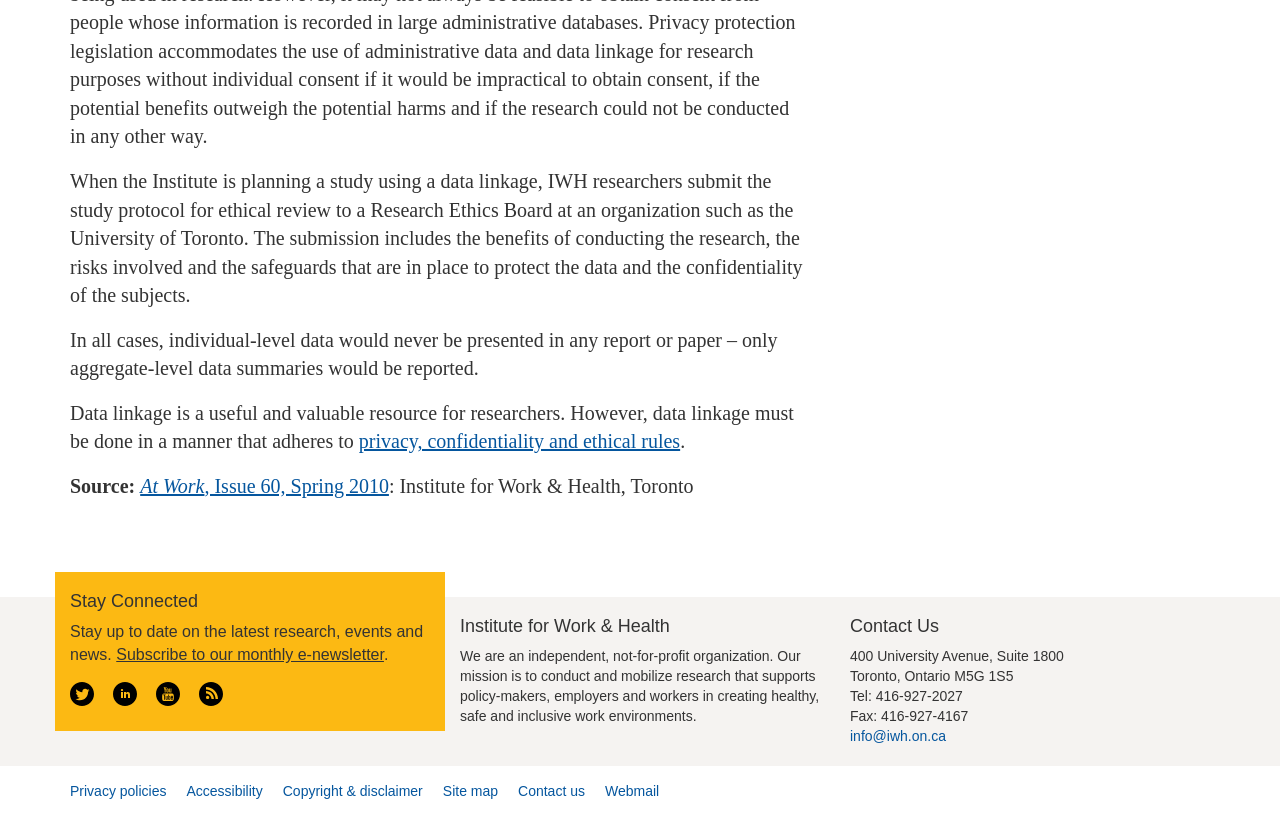Respond to the question below with a single word or phrase:
What is the mission of the Institute for Work & Health?

healthy, safe and inclusive work environments